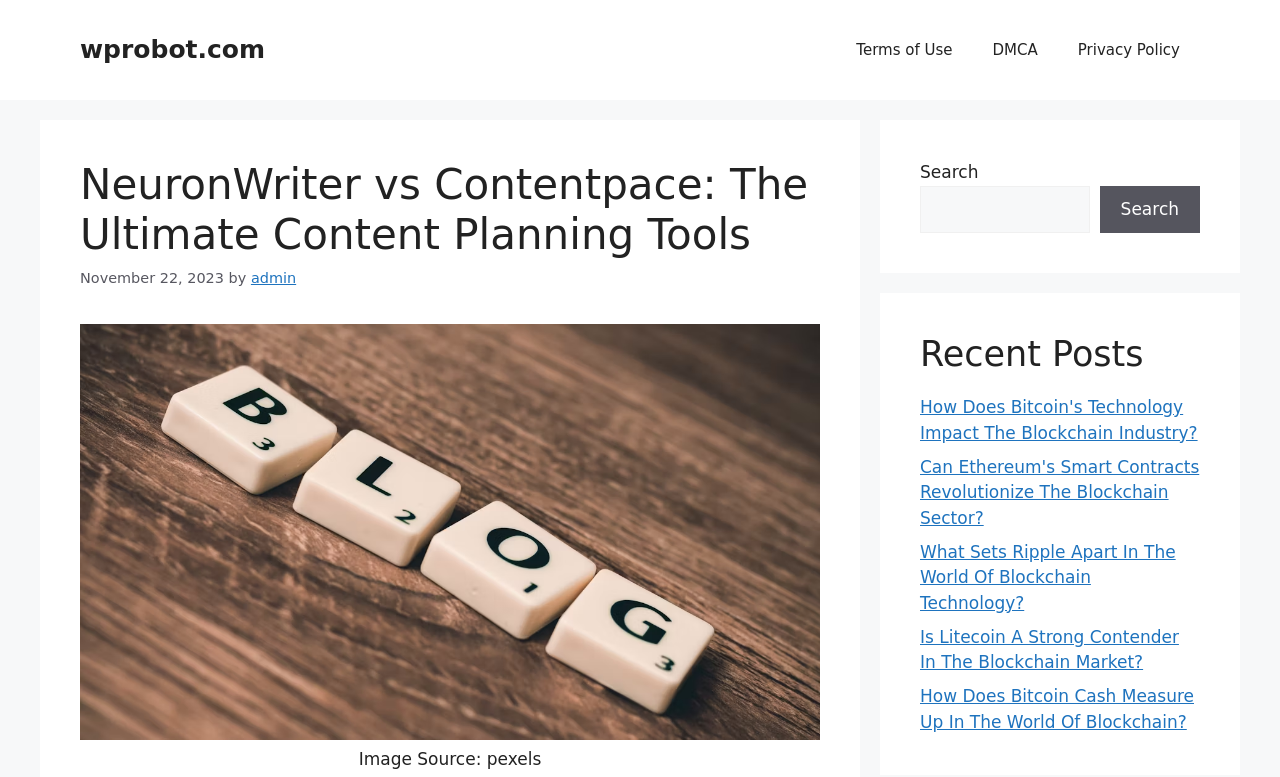Using the format (top-left x, top-left y, bottom-right x, bottom-right y), provide the bounding box coordinates for the described UI element. All values should be floating point numbers between 0 and 1: DMCA

[0.76, 0.026, 0.826, 0.103]